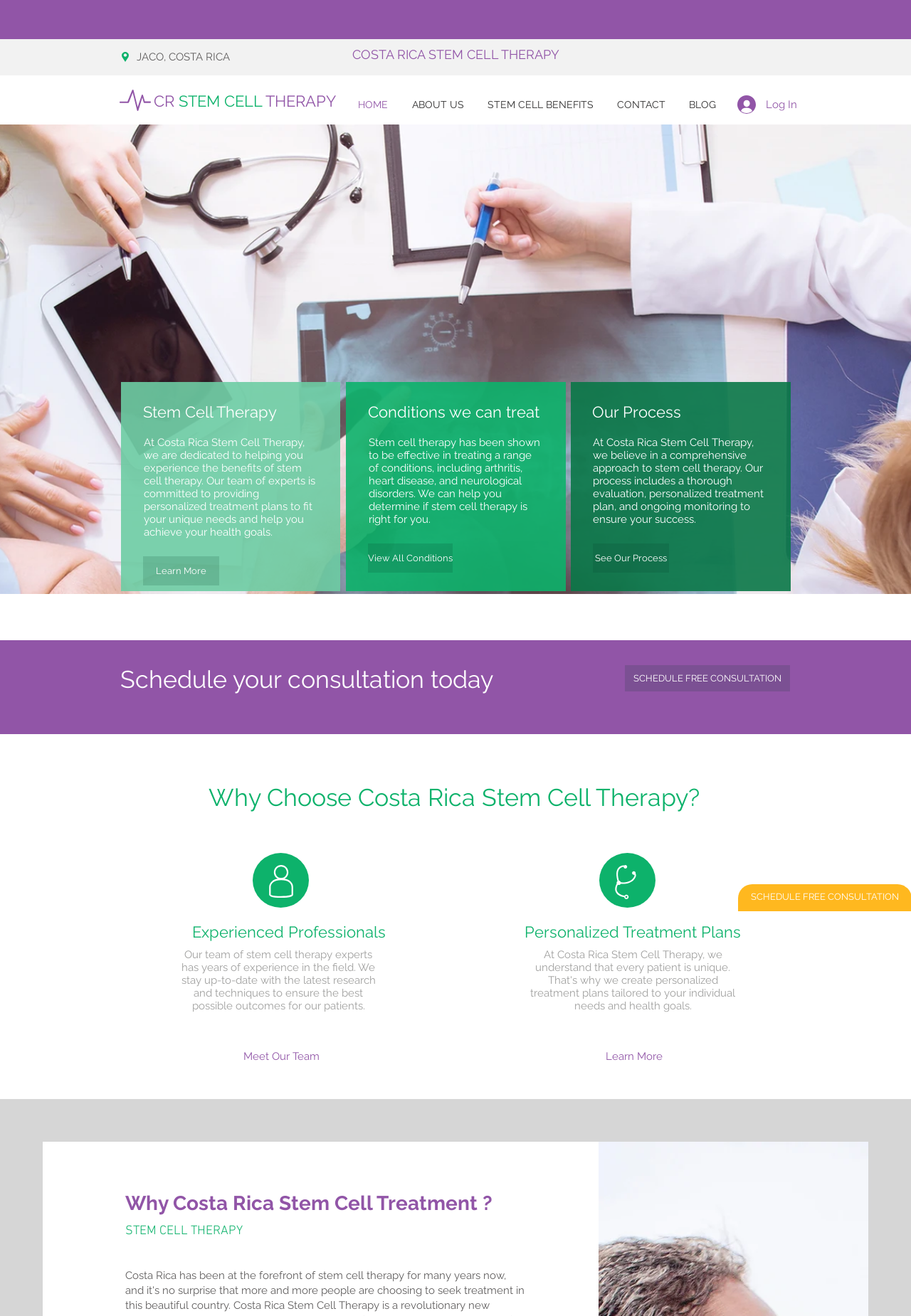Based on the element description: "Ansvarsfraskrivelse & Copyright", identify the UI element and provide its bounding box coordinates. Use four float numbers between 0 and 1, [left, top, right, bottom].

None